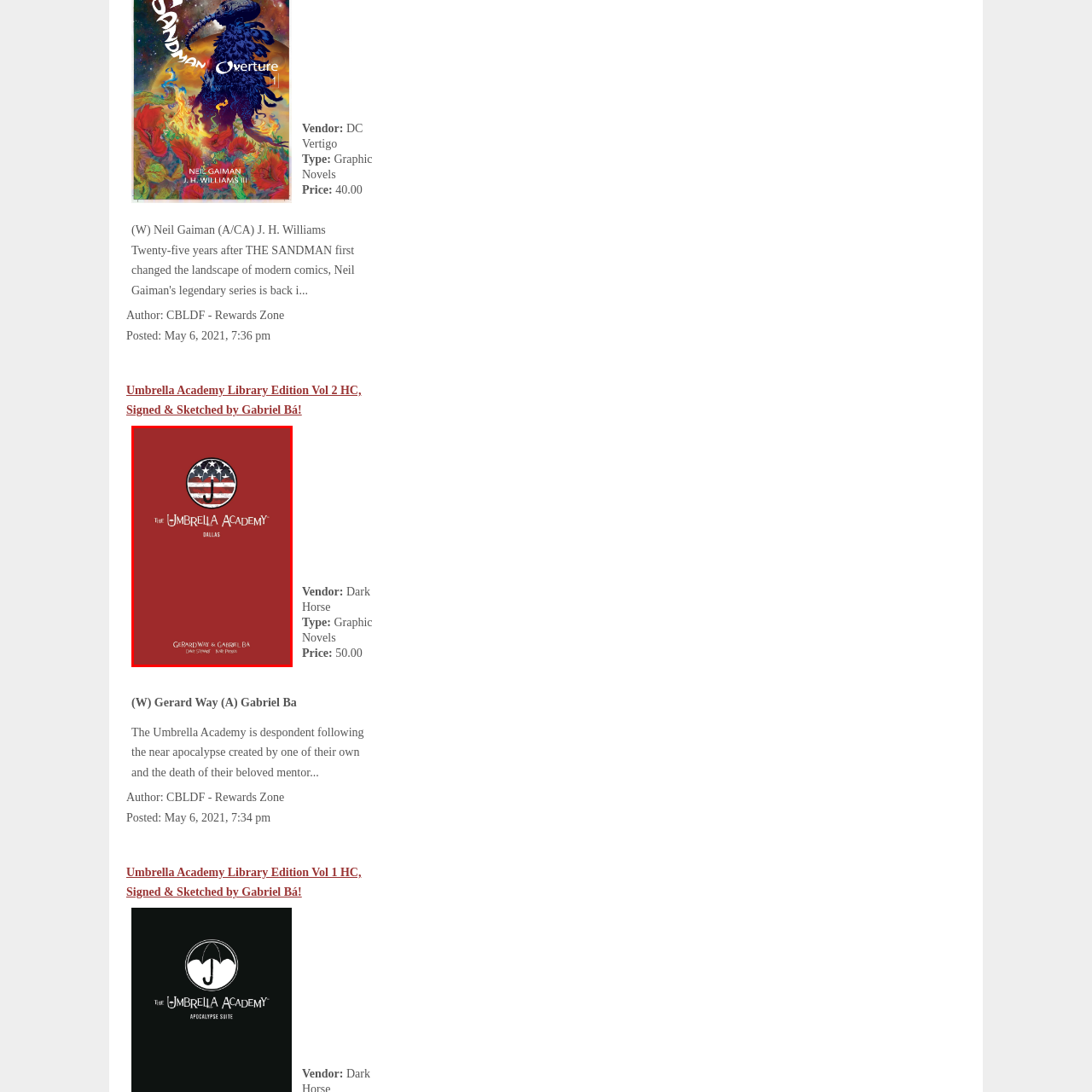What is the shape of the emblem on the cover?
Take a look at the image highlighted by the red bounding box and provide a detailed answer to the question.

The question asks about the shape of the emblem on the cover. According to the caption, 'The striking red background features a prominent circular emblem...'. This explicitly states that the shape of the emblem is circular.